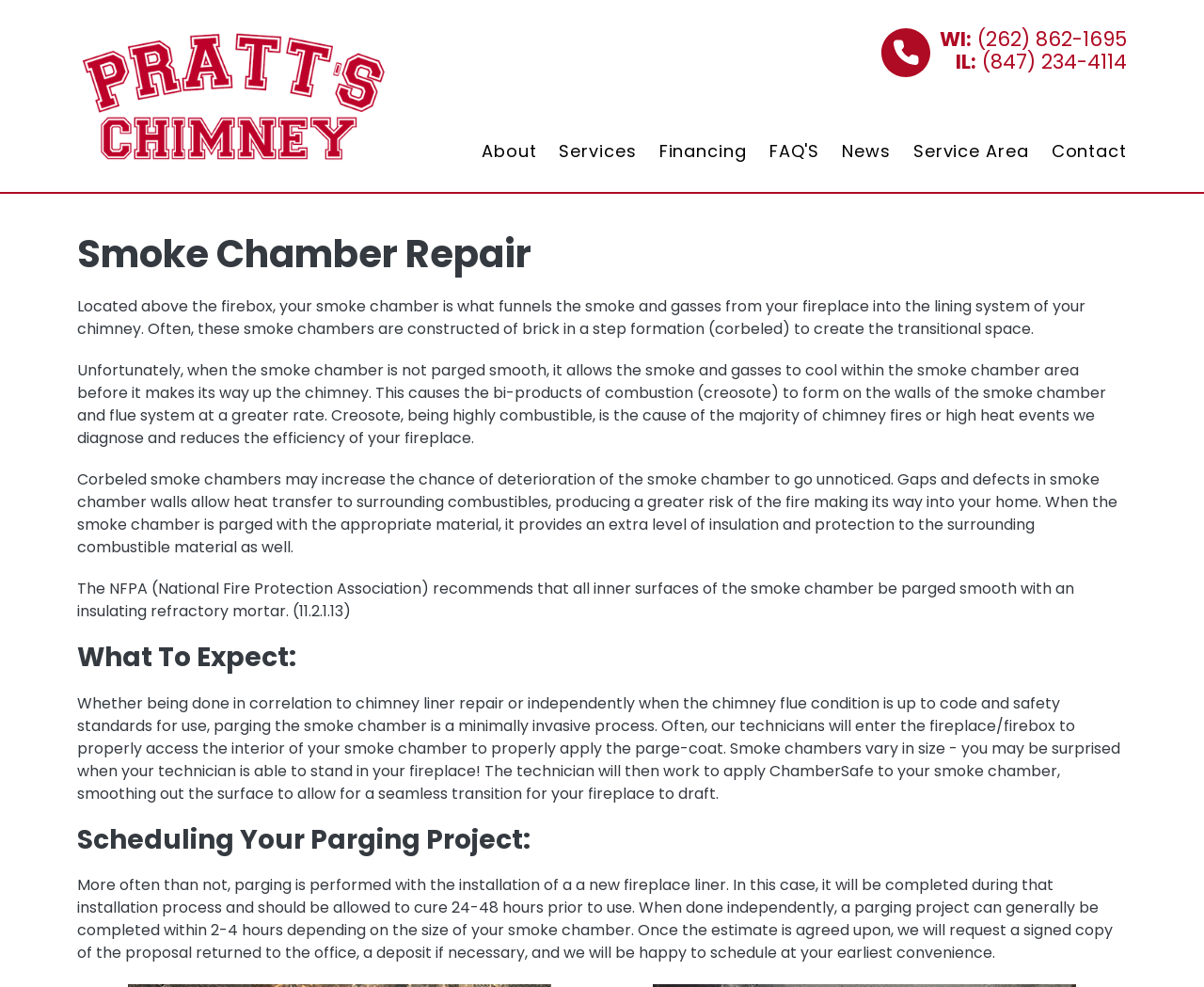Use a single word or phrase to answer the question: 
What is the risk of not parging a smoke chamber?

Chimney fires or high heat events